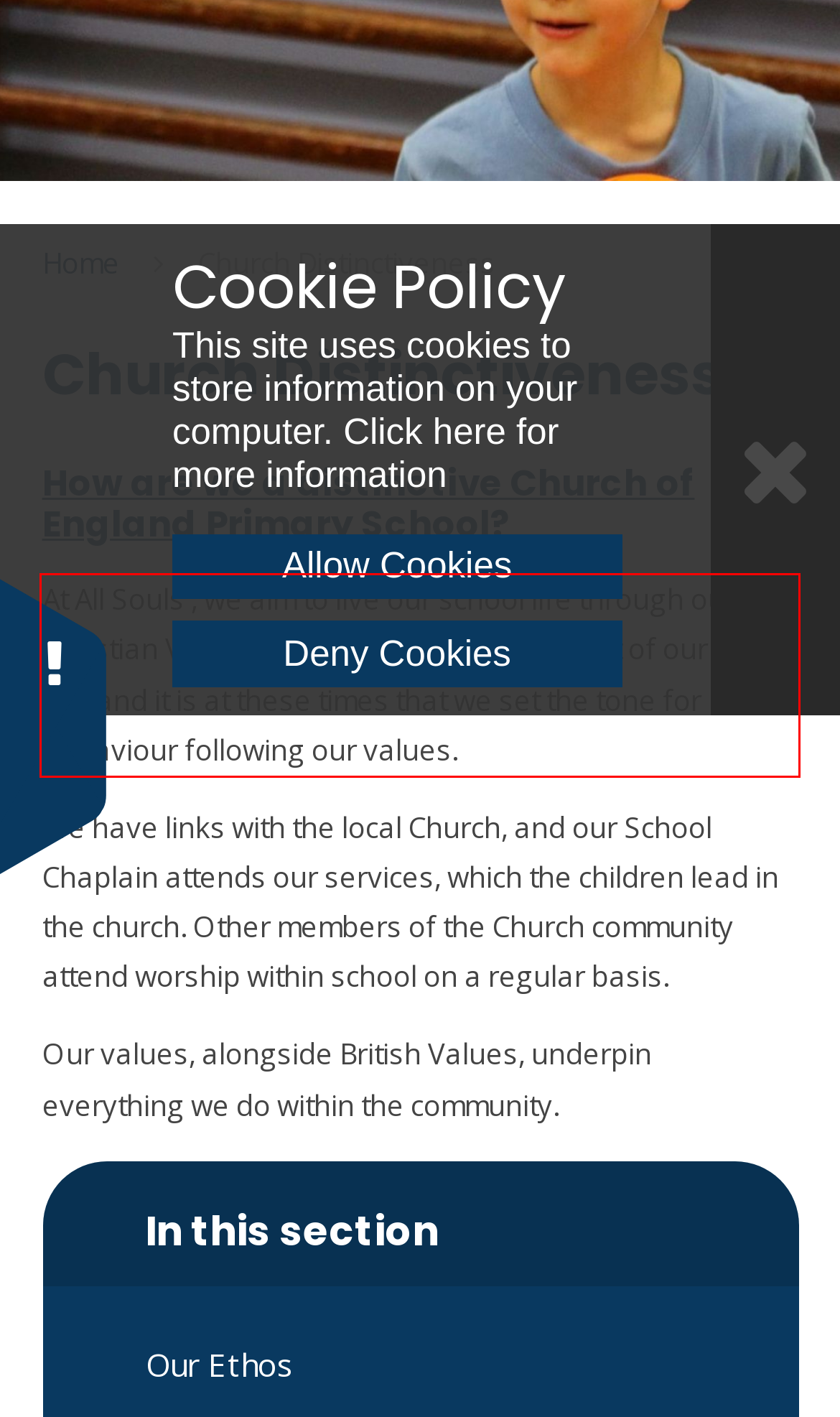Please examine the screenshot of the webpage and read the text present within the red rectangle bounding box.

At All Souls', we aim to live our school life through our Christian Values. Worship is an integral part of our daily life, and it is at these times that we set the tone for behaviour following our values.